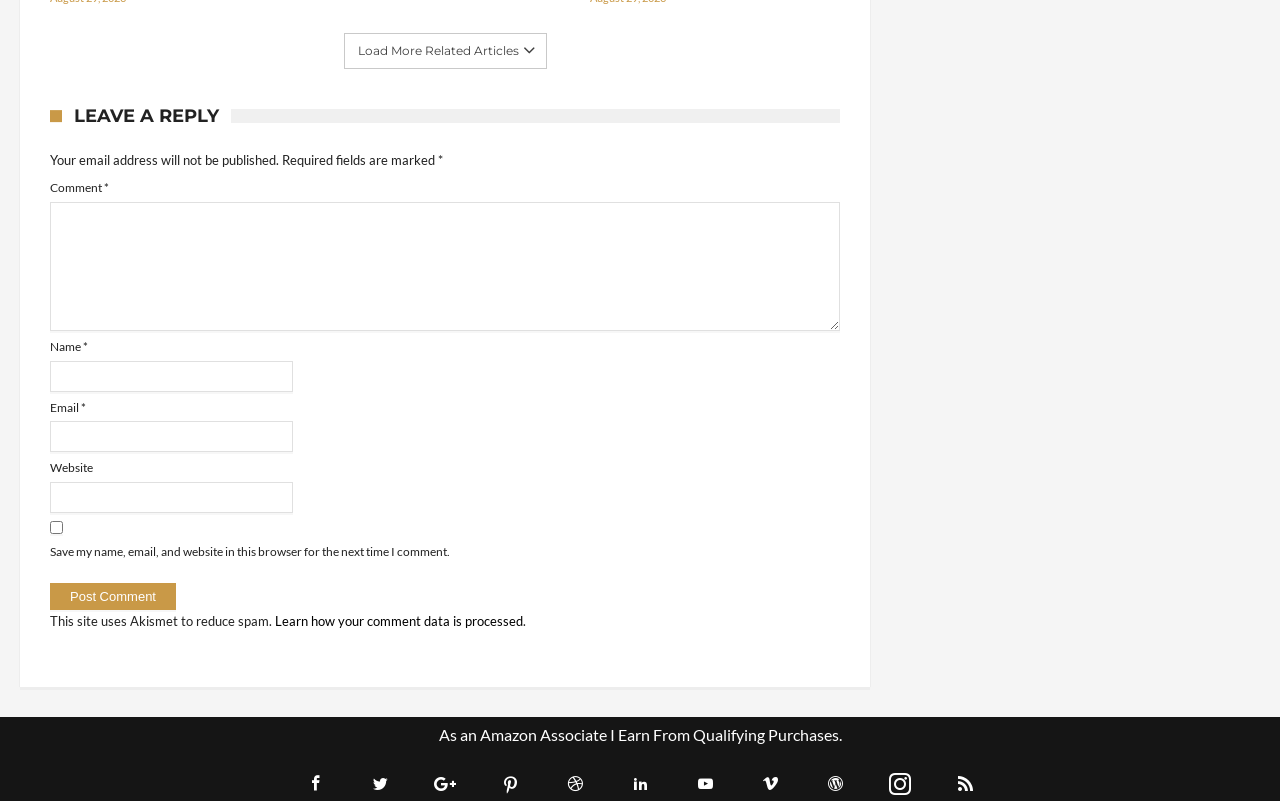What is the button at the bottom of the comment section for?
Give a detailed response to the question by analyzing the screenshot.

The button is located at the bottom of the comment section, and its label is 'Post Comment'. This suggests that the button is used to submit the user's comment.